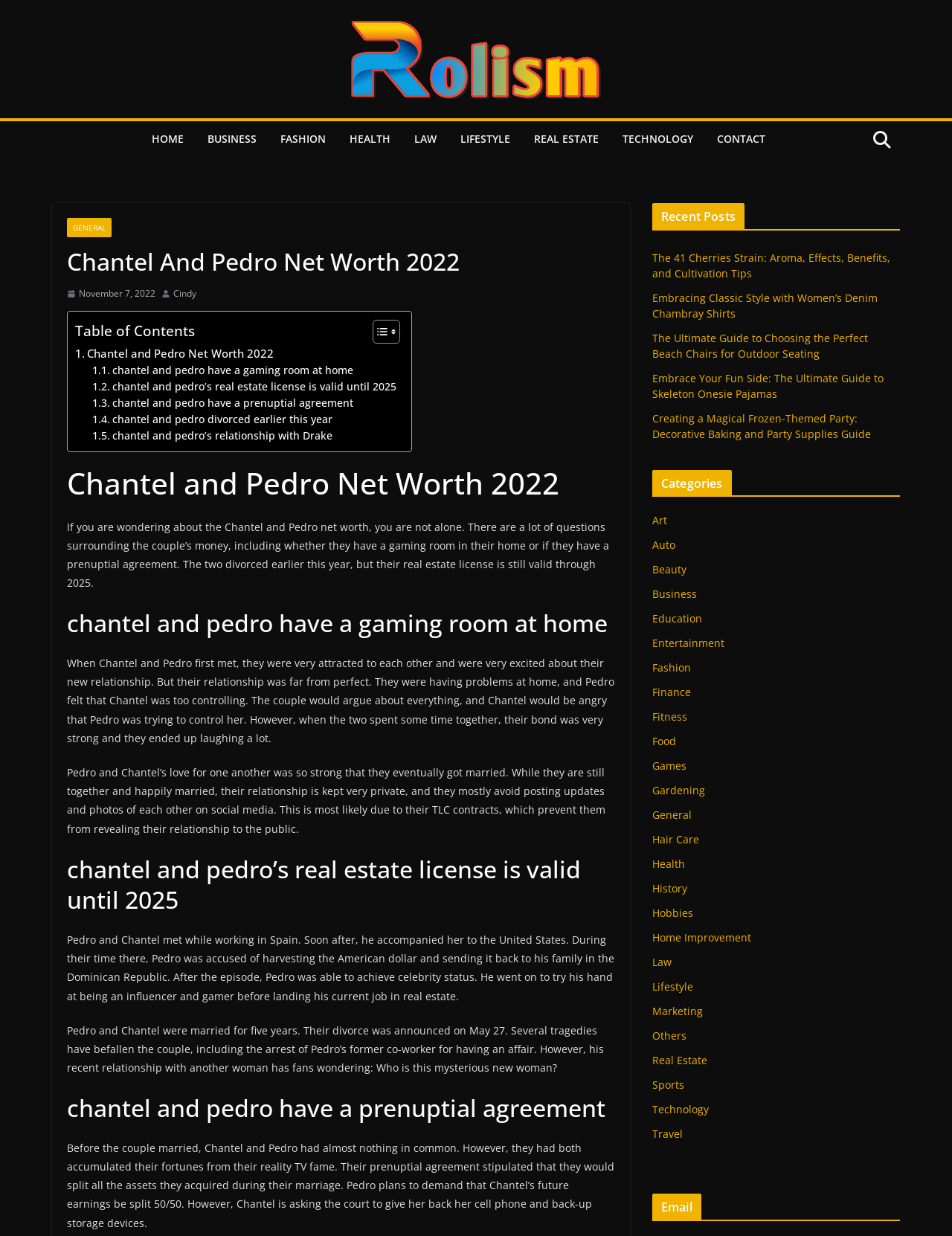Pinpoint the bounding box coordinates of the element that must be clicked to accomplish the following instruction: "Select the 'LIFESTYLE' category". The coordinates should be in the format of four float numbers between 0 and 1, i.e., [left, top, right, bottom].

[0.483, 0.104, 0.536, 0.122]